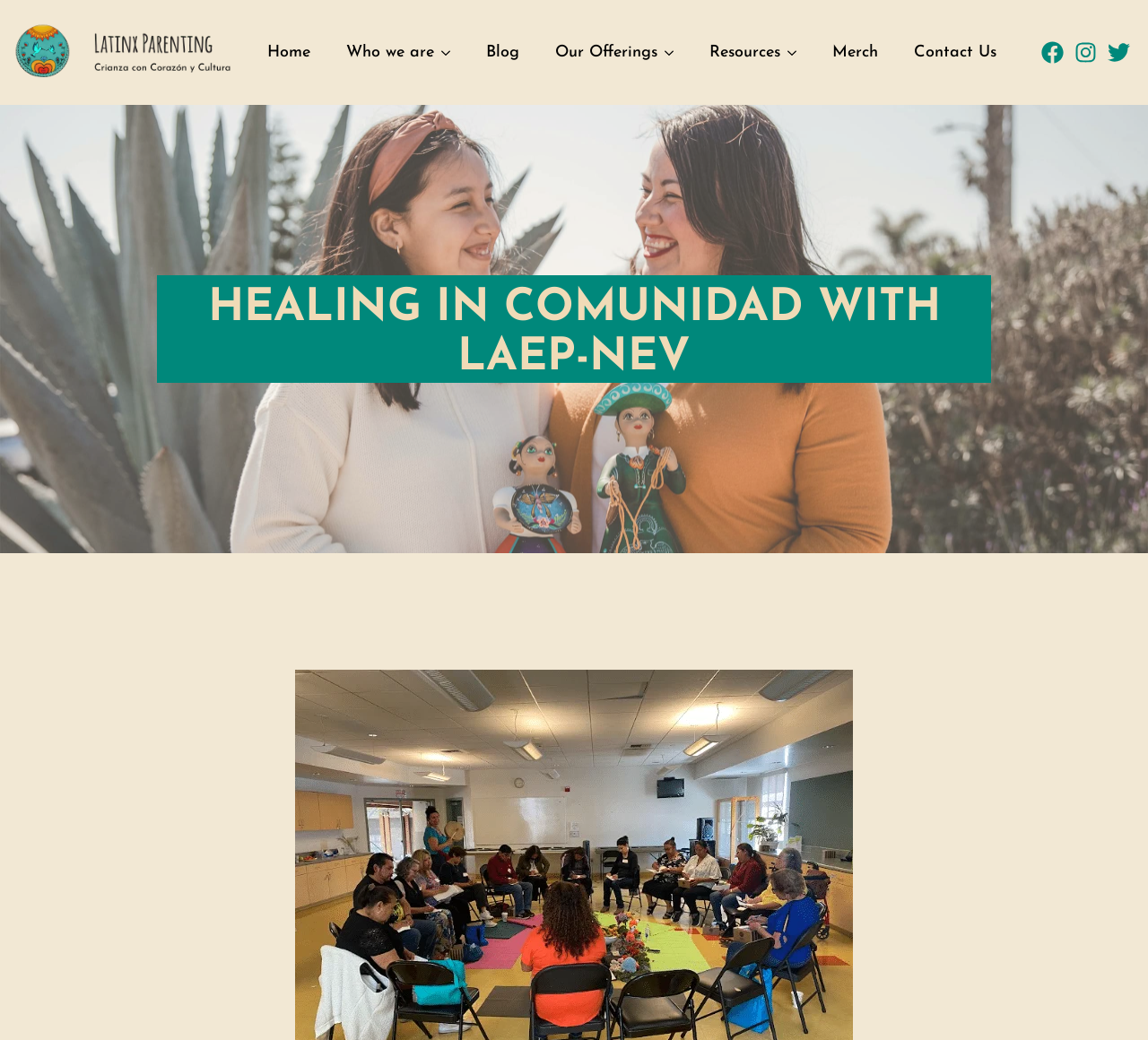Using the webpage screenshot and the element description Resources, determine the bounding box coordinates. Specify the coordinates in the format (top-left x, top-left y, bottom-right x, bottom-right y) with values ranging from 0 to 1.

[0.602, 0.026, 0.68, 0.076]